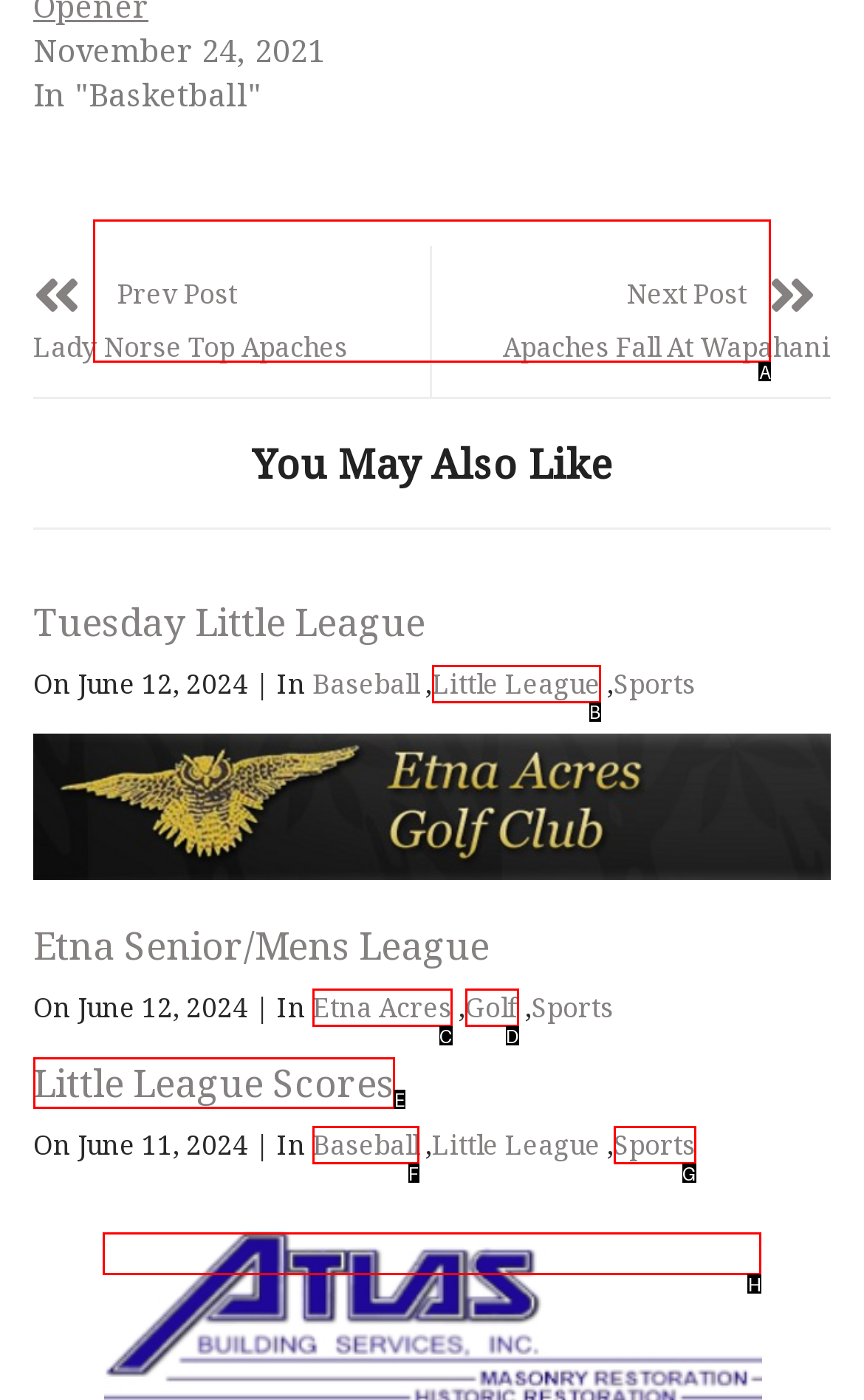For the instruction: Visit 'CONTACT US', which HTML element should be clicked?
Respond with the letter of the appropriate option from the choices given.

A